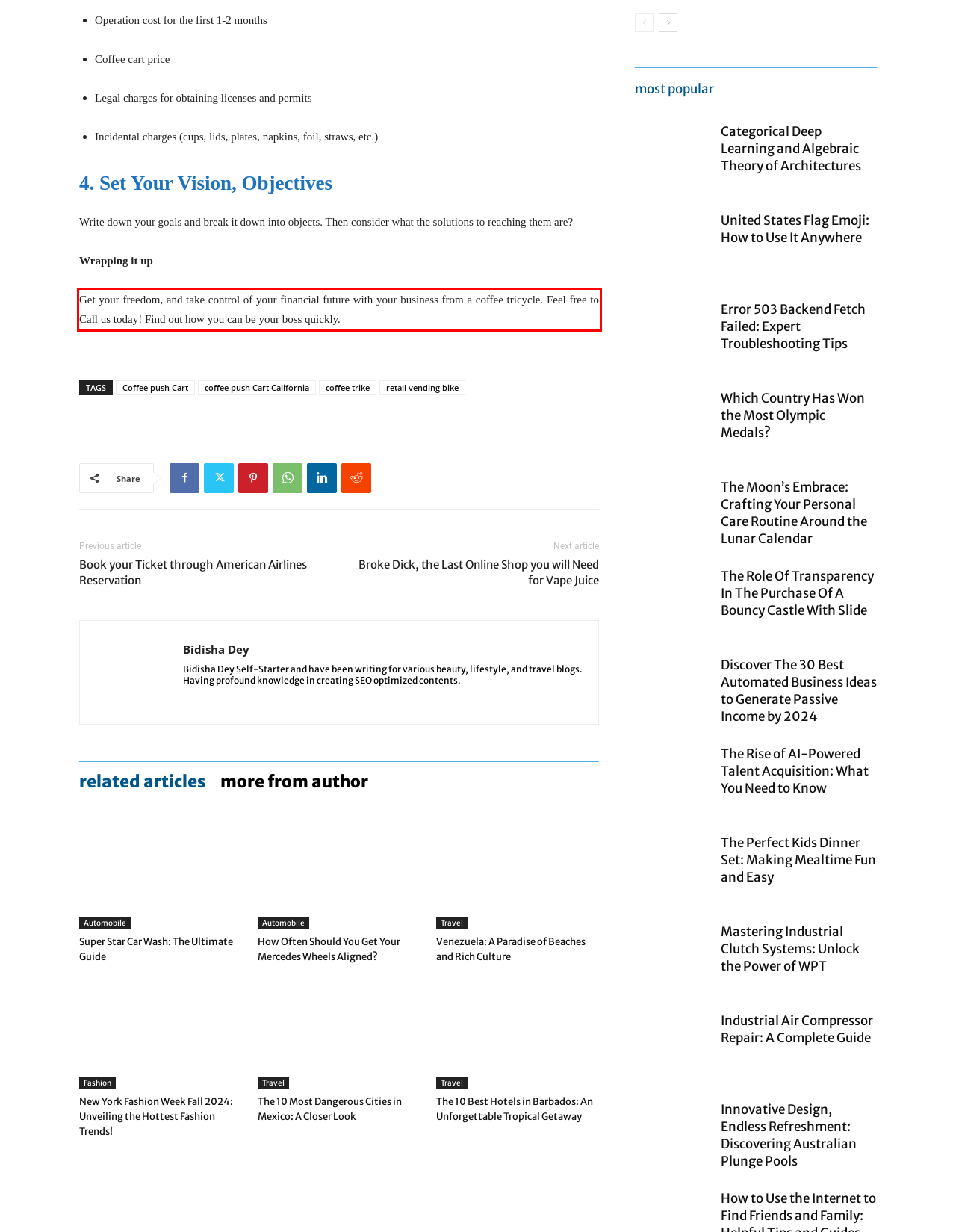Using the webpage screenshot, recognize and capture the text within the red bounding box.

Get your freedom, and take control of your financial future with your business from a coffee tricycle. Feel free to Call us today! Find out how you can be your boss quickly.